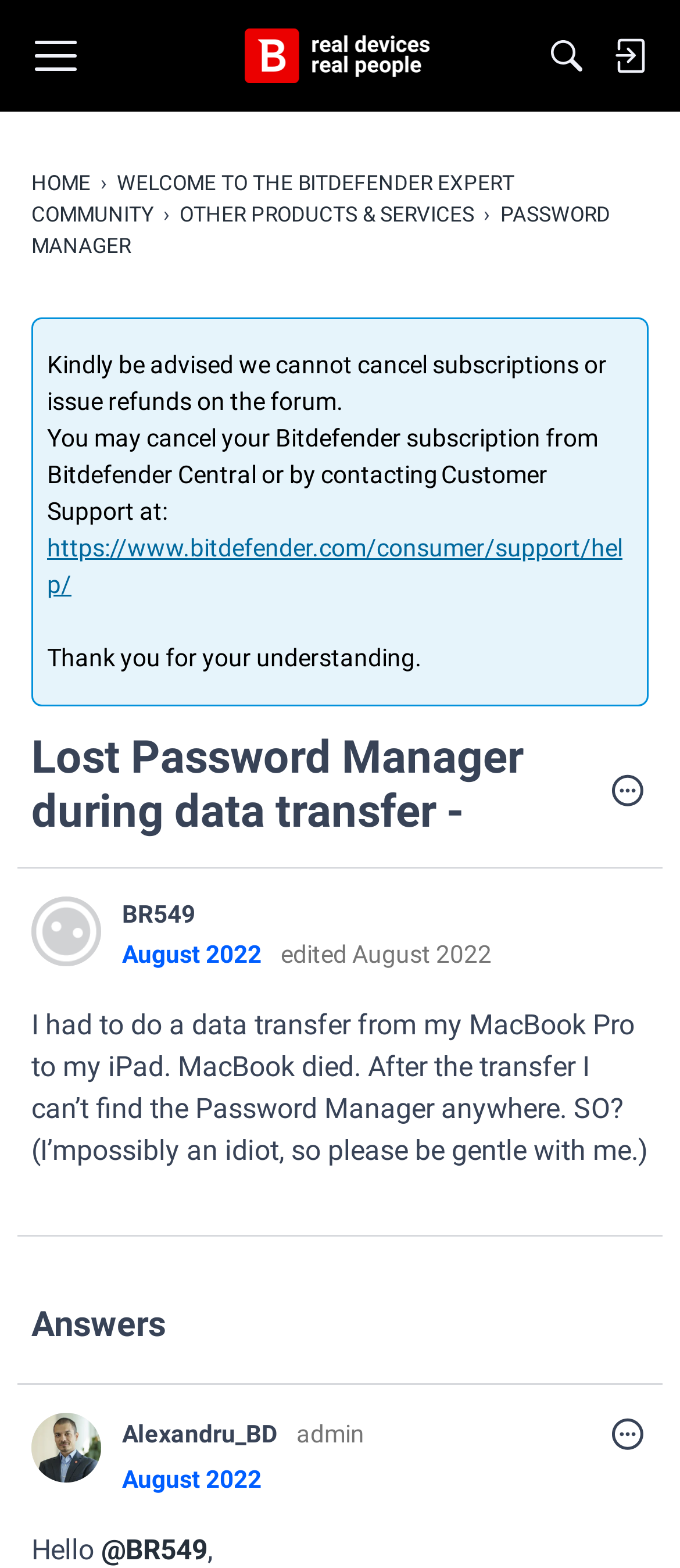Describe all the key features and sections of the webpage thoroughly.

This webpage appears to be a forum discussion page from the Bitdefender Expert Community. At the top, there is a menu button, a "Home" link, a search button, and a "Sign In" link. Below these elements, there are two headings with the text "Password Manager". 

A navigation breadcrumb is located below the headings, showing the path "HOME > WELCOME TO THE BITDEFENDER EXPERT COMMUNITY > OTHER PRODUCTS & SERVICES > PASSWORD MANAGER". 

There are three paragraphs of text, advising users that they cannot cancel subscriptions or issue refunds on the forum and providing instructions on how to do so through Bitdefender Central or by contacting Customer Support.

The main content of the page is a discussion thread. The original post, located near the middle of the page, is from a user named "BR549" and describes an issue with losing their Password Manager during a data transfer from a MacBook Pro to an iPad. 

Below the original post, there is a response from a user named "Alexandru_BD", who is an admin. The response is accompanied by a timestamp and an "Options" button. 

At the bottom of the page, there is a heading that says "Answers" and another response from "Alexandru_BD", which is also accompanied by a timestamp and an "Options" button.